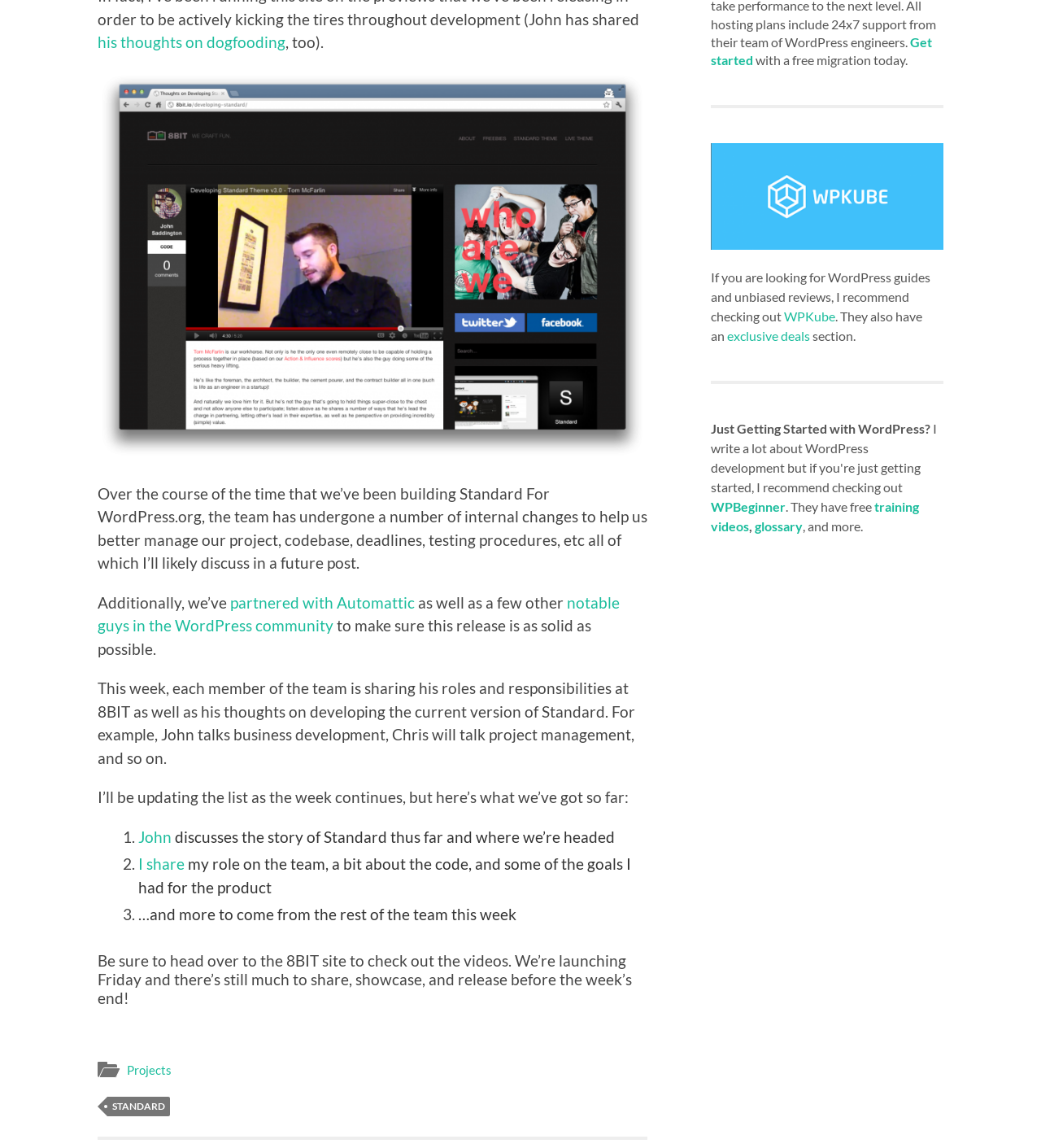Please find the bounding box for the UI component described as follows: "partnered with Automattic".

[0.221, 0.517, 0.398, 0.533]